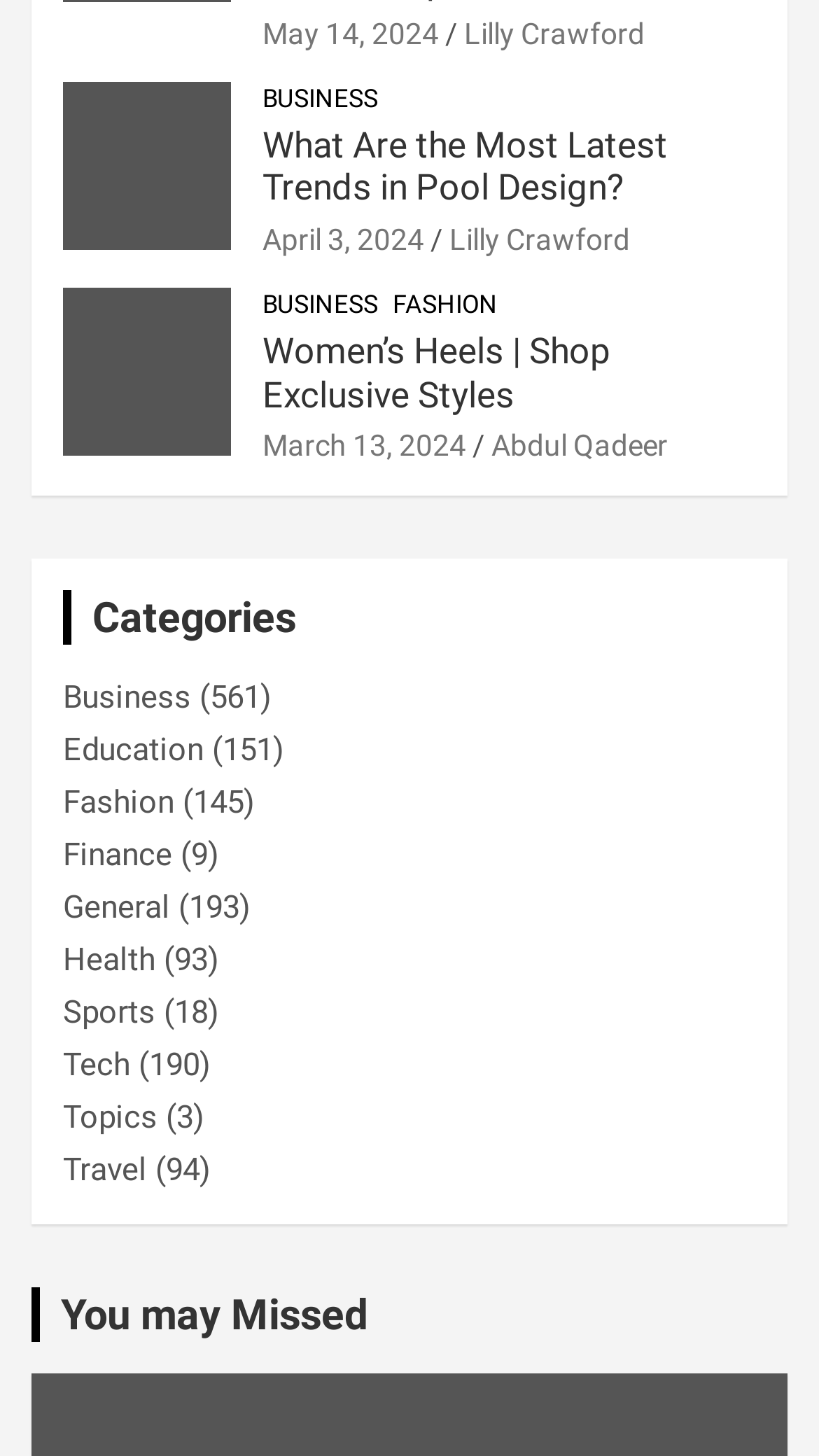Predict the bounding box coordinates of the area that should be clicked to accomplish the following instruction: "Browse the 'Fashion' category". The bounding box coordinates should consist of four float numbers between 0 and 1, i.e., [left, top, right, bottom].

[0.077, 0.537, 0.213, 0.563]